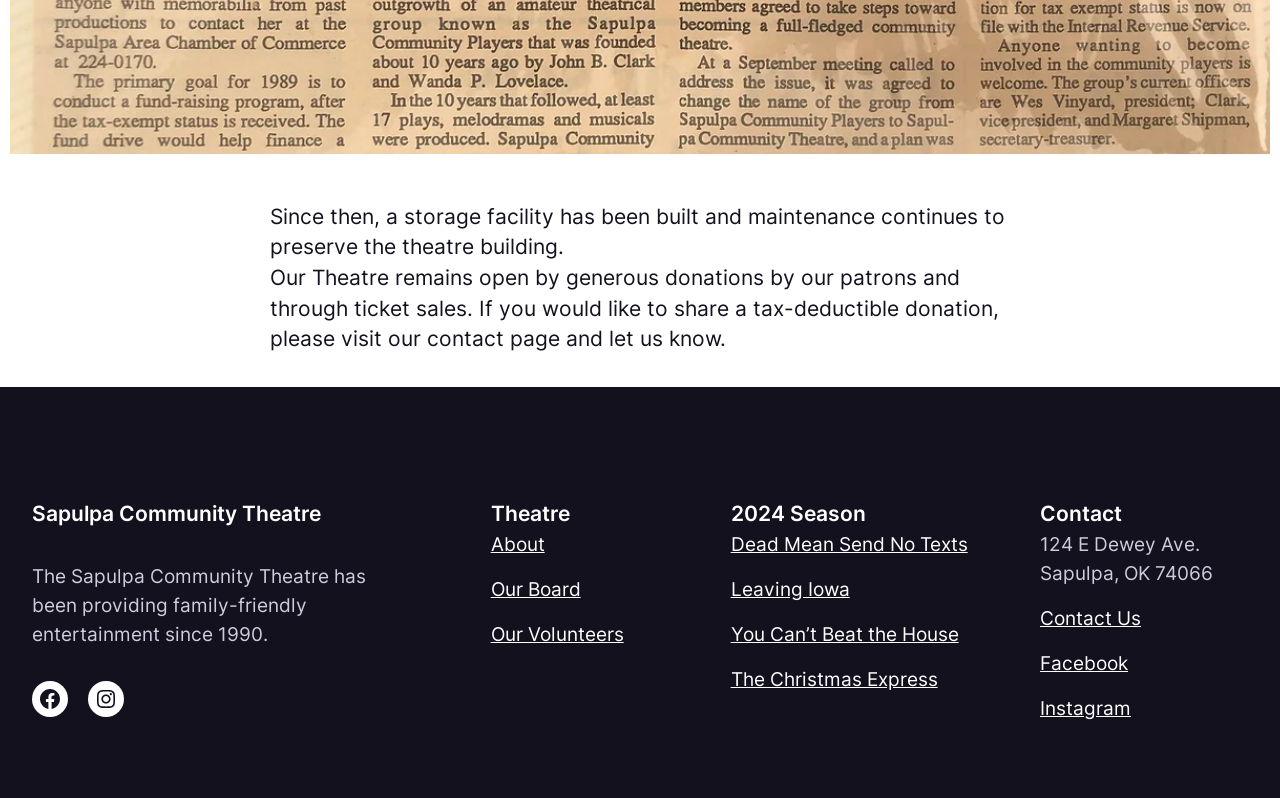Identify the coordinates of the bounding box for the element described below: "The Christmas Express". Return the coordinates as four float numbers between 0 and 1: [left, top, right, bottom].

[0.571, 0.835, 0.733, 0.866]